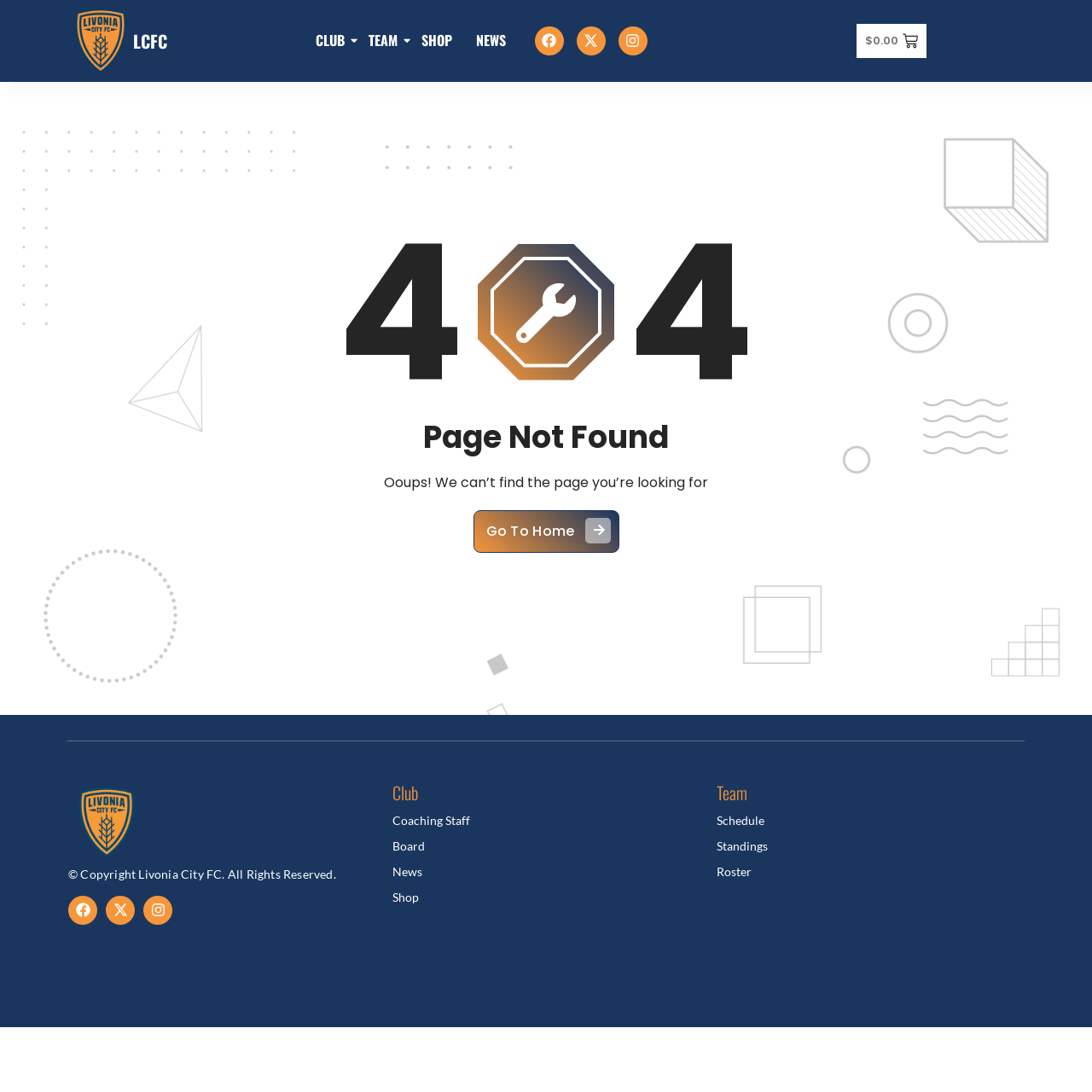Please provide a comprehensive answer to the question based on the screenshot: What is the current balance of the shopping cart?

The current balance of the shopping cart can be found at the top-right corner of the webpage, where it is displayed as '$0.00'.